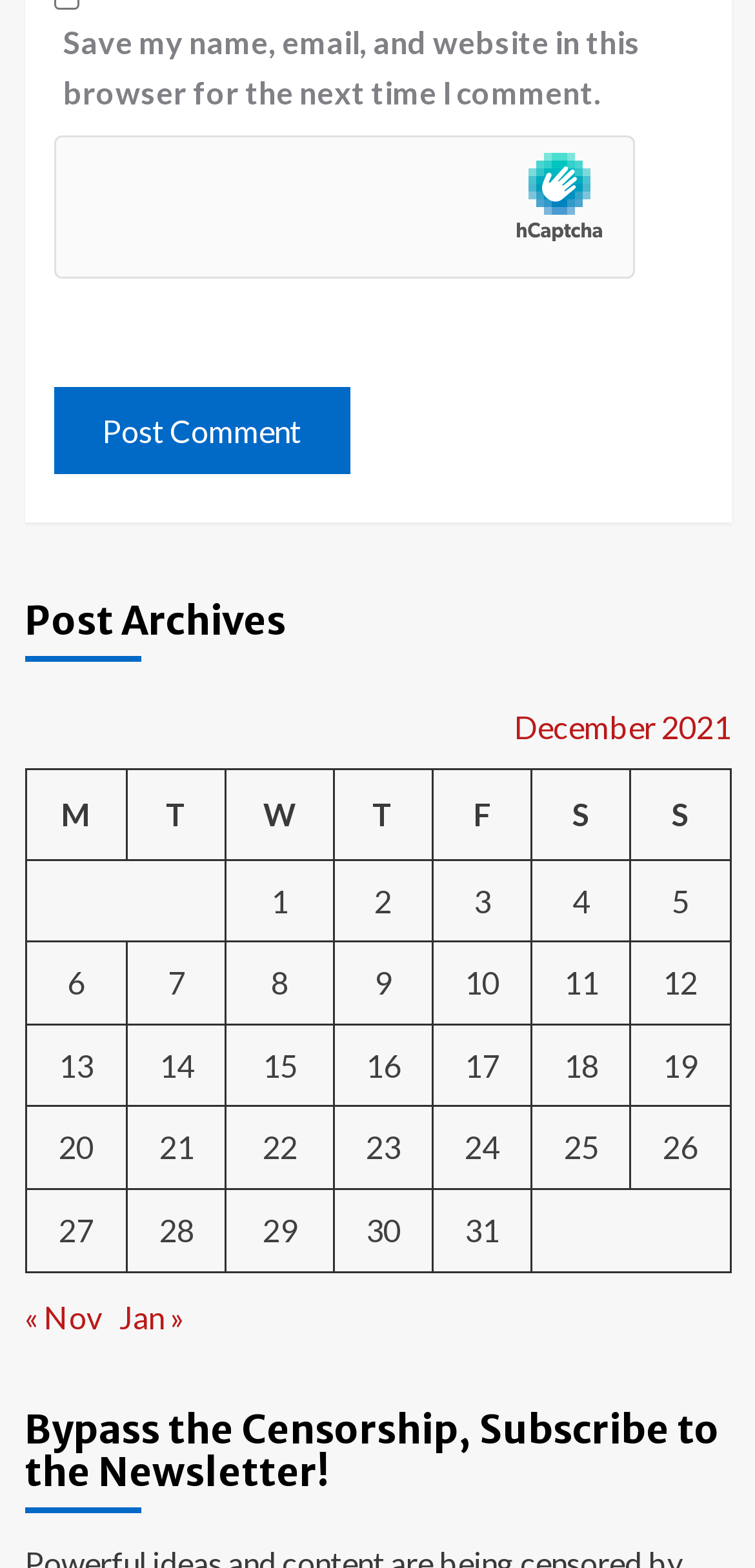Show the bounding box coordinates for the element that needs to be clicked to execute the following instruction: "Get help from Helpline FDFA". Provide the coordinates in the form of four float numbers between 0 and 1, i.e., [left, top, right, bottom].

None